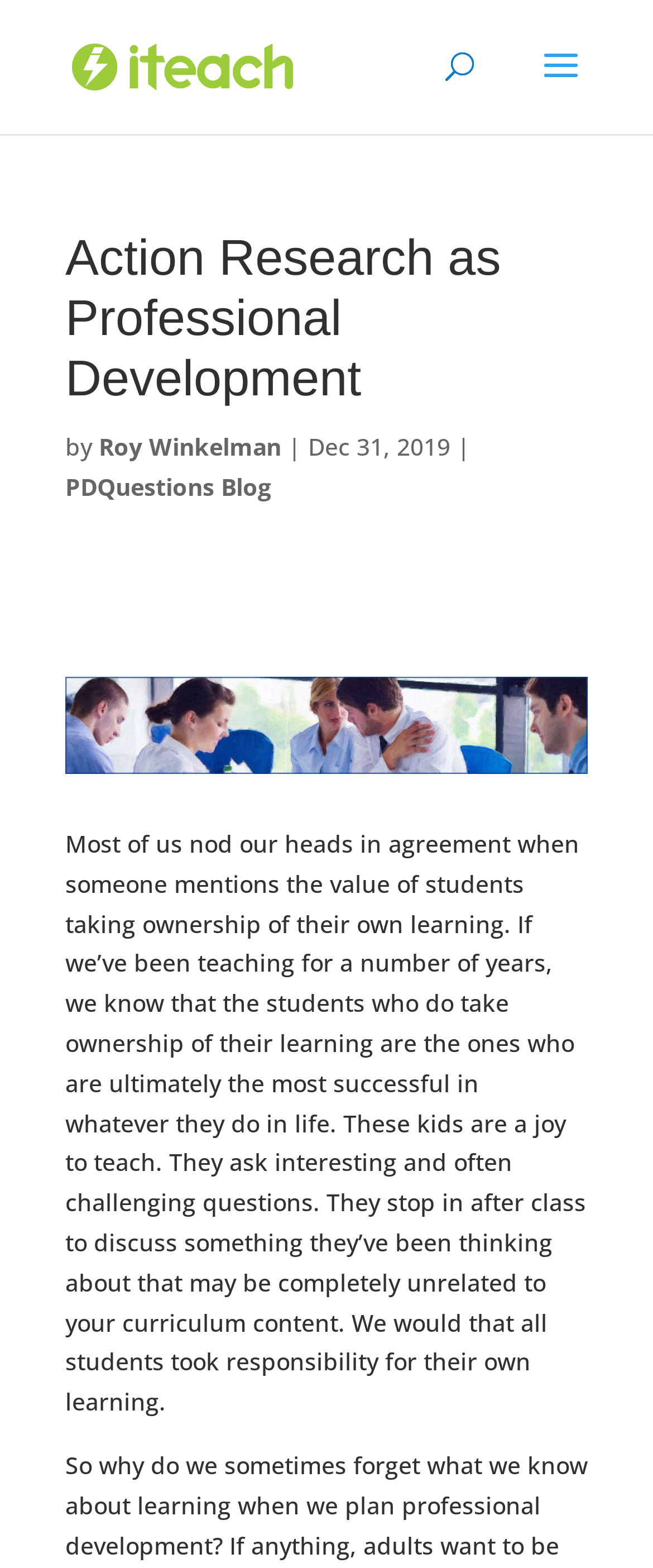Bounding box coordinates are given in the format (top-left x, top-left y, bottom-right x, bottom-right y). All values should be floating point numbers between 0 and 1. Provide the bounding box coordinate for the UI element described as: Pats Nation

None